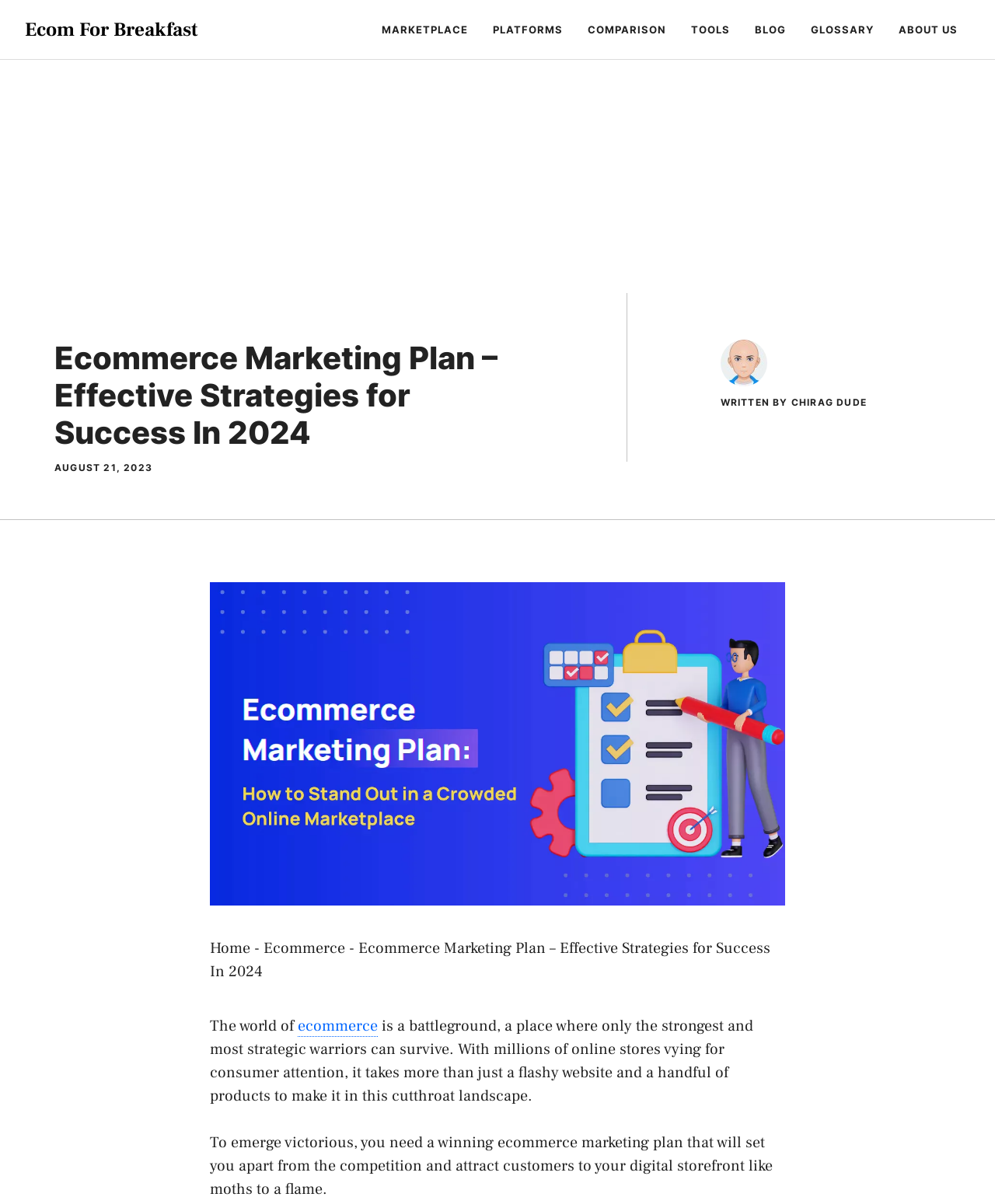Find the bounding box coordinates of the area that needs to be clicked in order to achieve the following instruction: "Click on the Ecom For Breakfast link". The coordinates should be specified as four float numbers between 0 and 1, i.e., [left, top, right, bottom].

[0.025, 0.014, 0.198, 0.035]